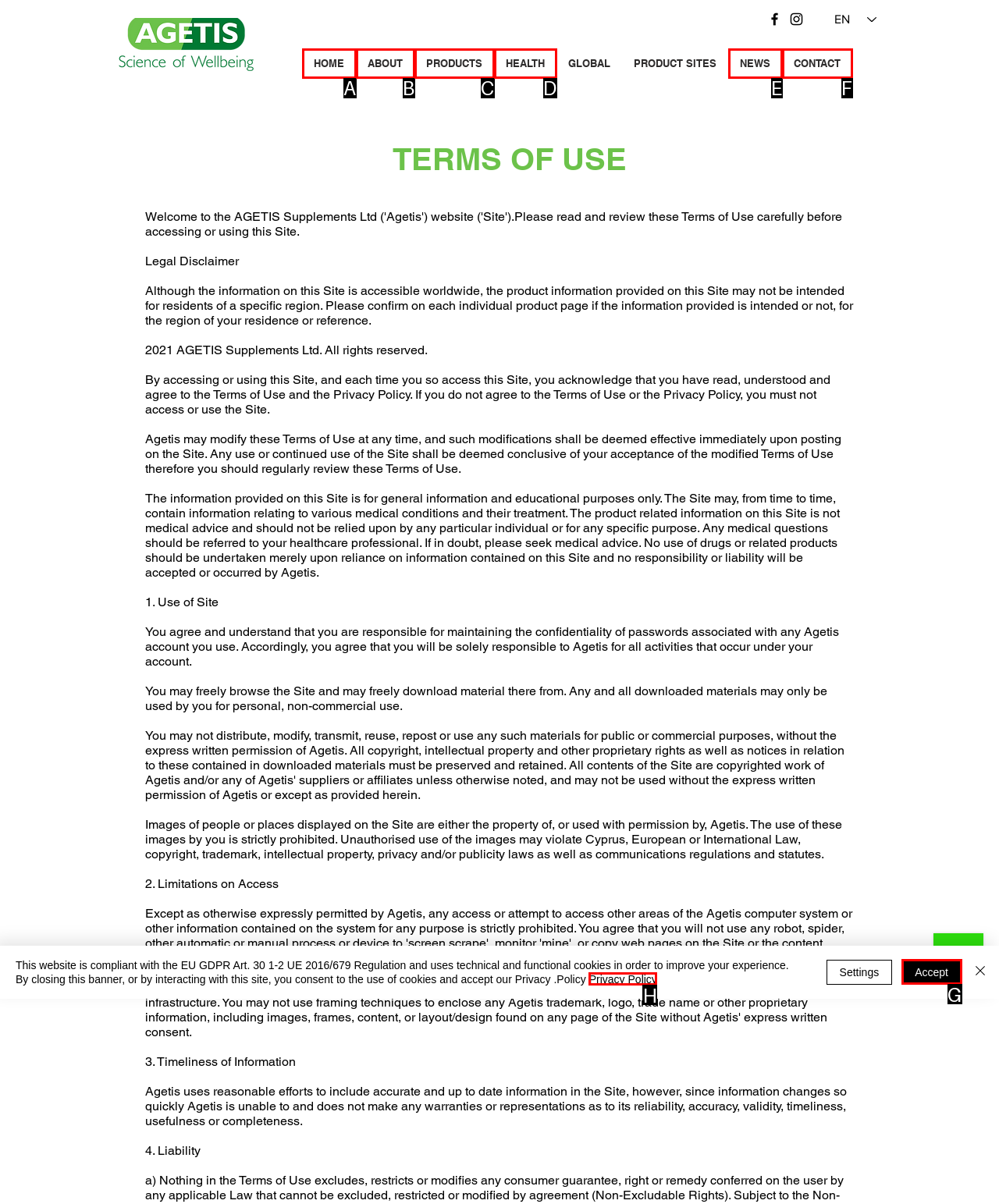Identify the HTML element that corresponds to the following description: Privacy Policy. Provide the letter of the correct option from the presented choices.

H